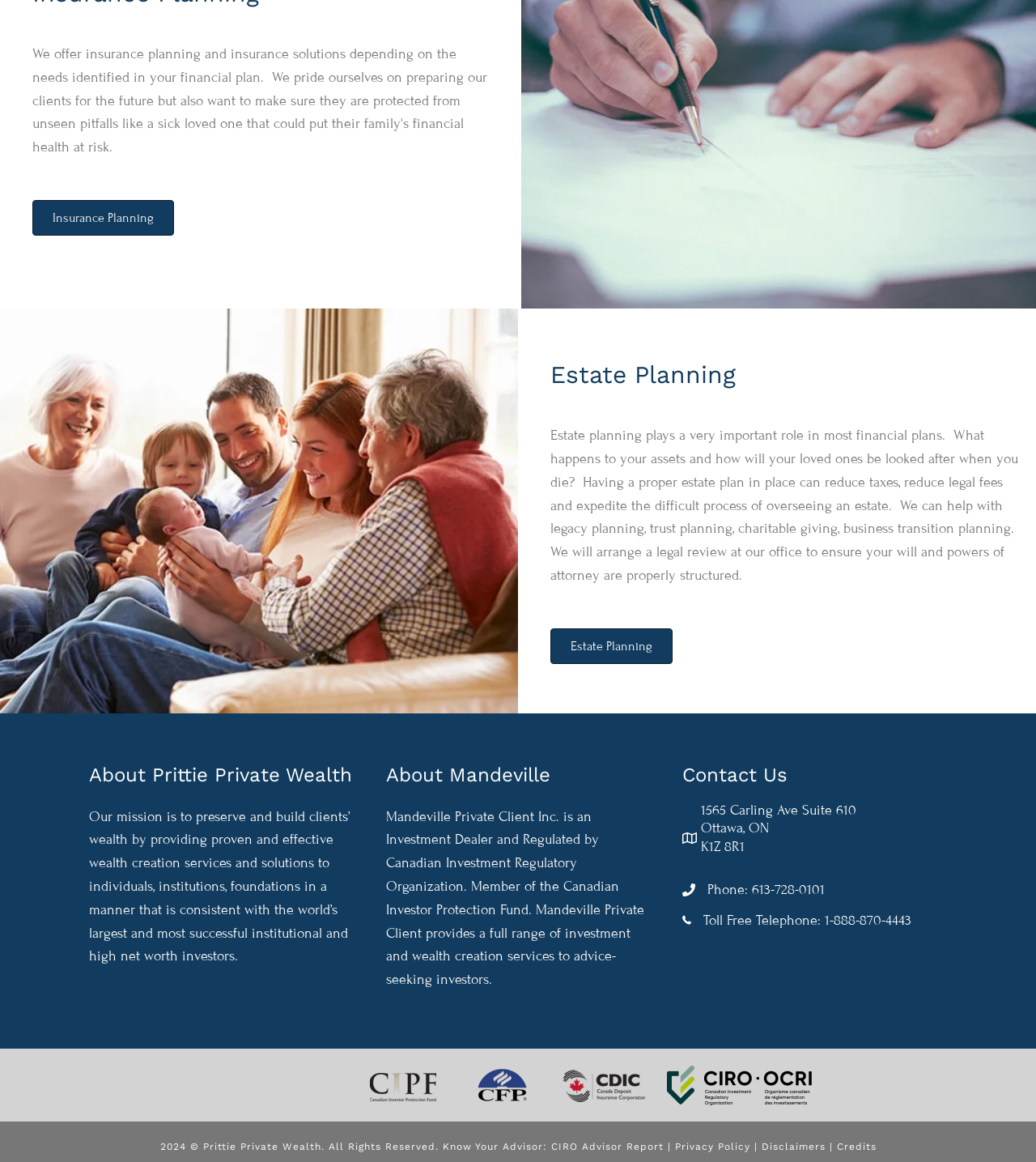Locate the bounding box coordinates of the element that needs to be clicked to carry out the instruction: "Click on Insurance Planning". The coordinates should be given as four float numbers ranging from 0 to 1, i.e., [left, top, right, bottom].

[0.031, 0.172, 0.168, 0.203]